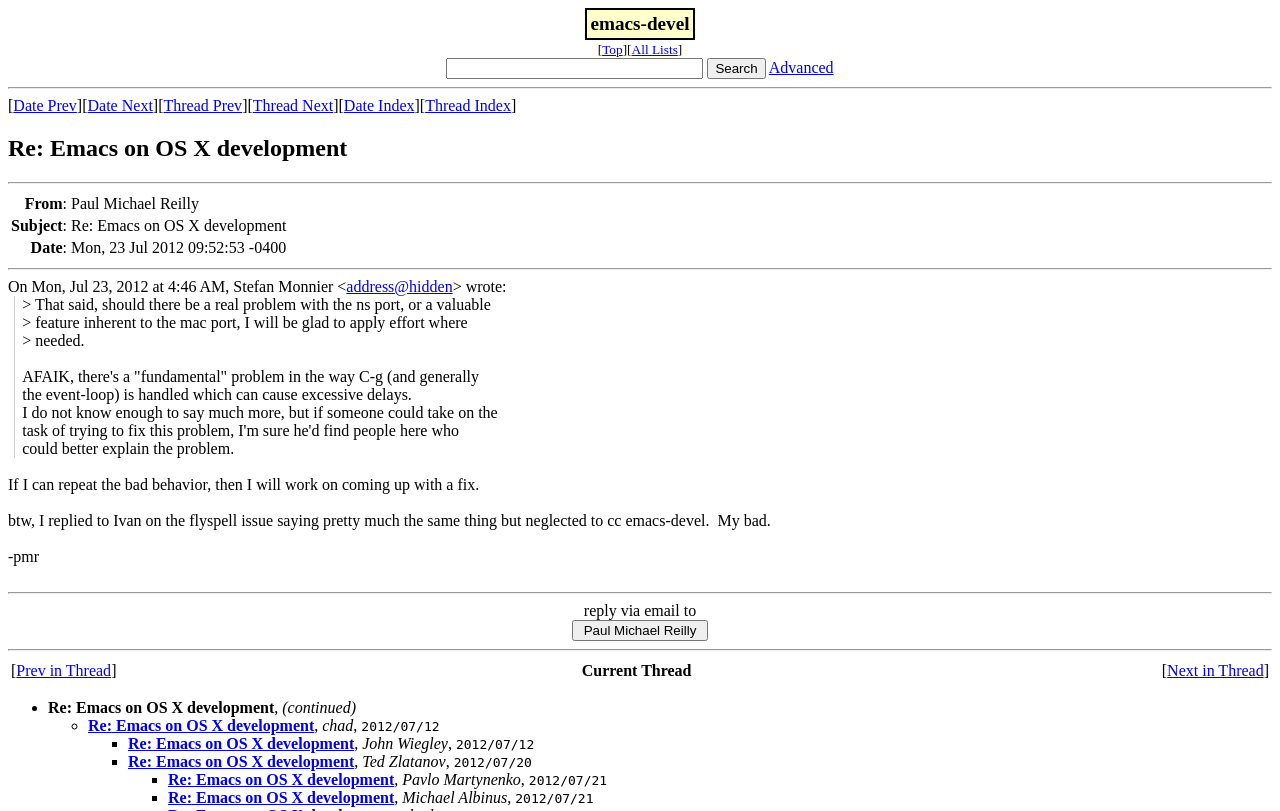Given the element description, predict the bounding box coordinates in the format (top-left x, top-left y, bottom-right x, bottom-right y), using floating point numbers between 0 and 1: address@hidden

[0.271, 0.343, 0.354, 0.364]